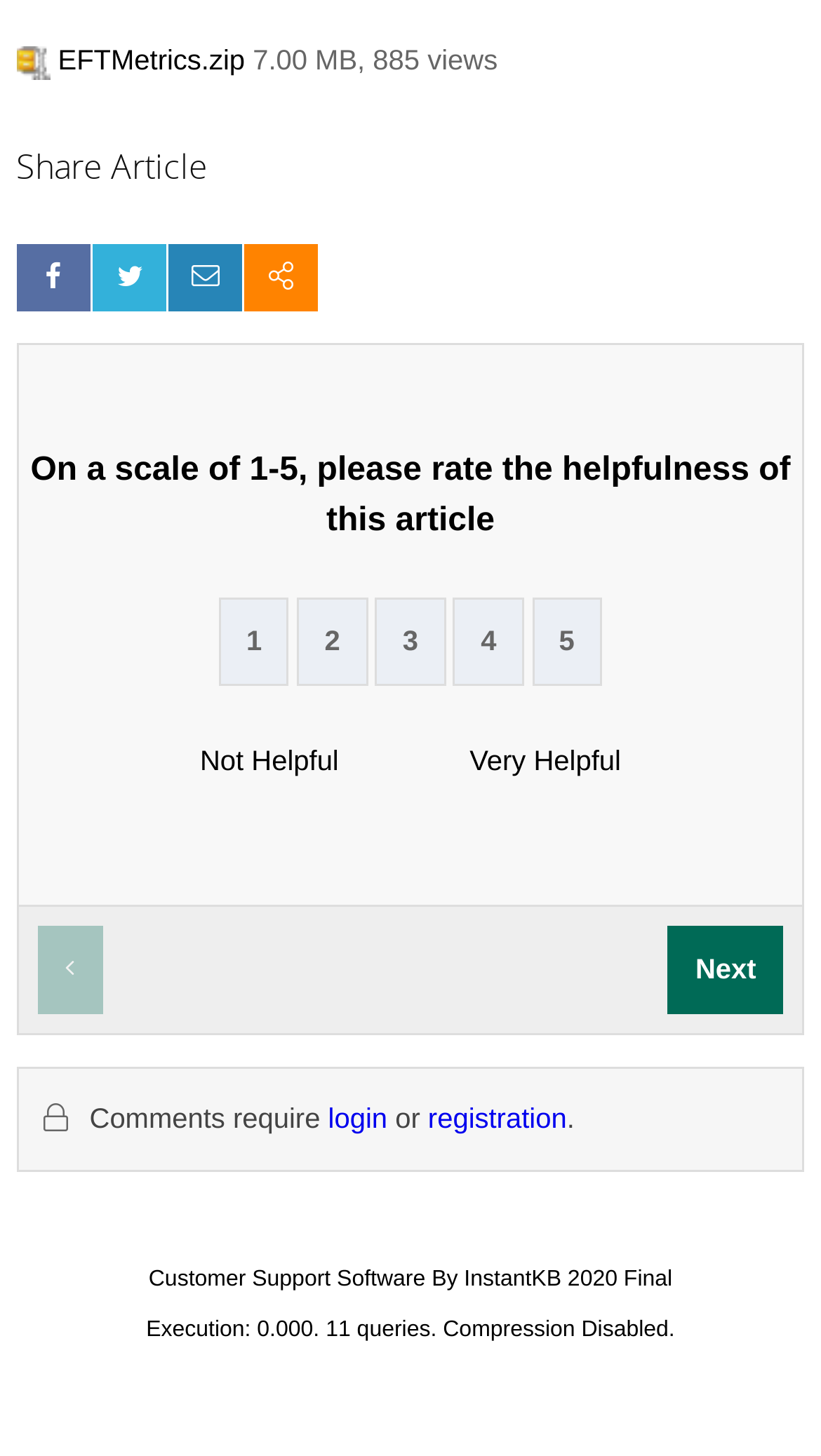What is the file size of EFTMetrics.zip?
Using the image as a reference, deliver a detailed and thorough answer to the question.

The file size of EFTMetrics.zip can be found next to the file name, which is 7.00 MB.